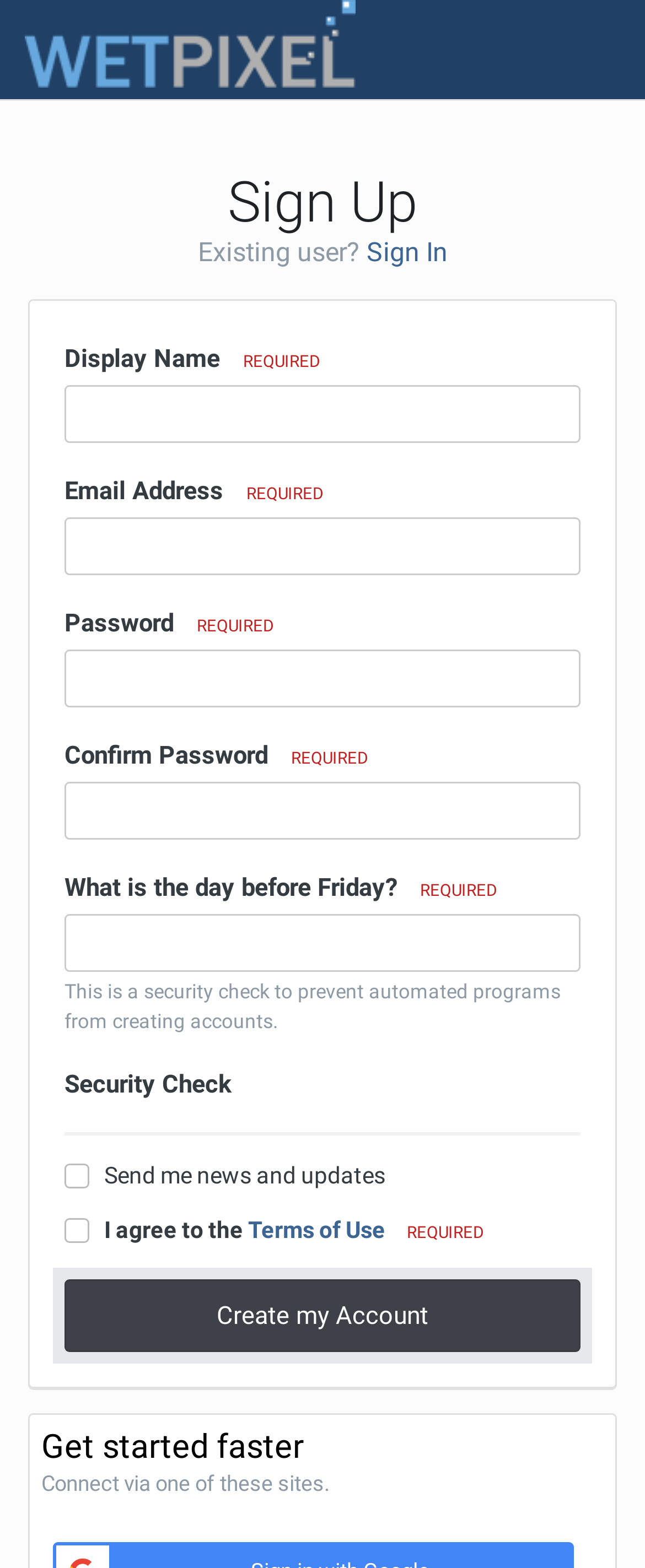Please determine the bounding box coordinates of the section I need to click to accomplish this instruction: "Click on the Sign In link".

[0.568, 0.151, 0.694, 0.171]